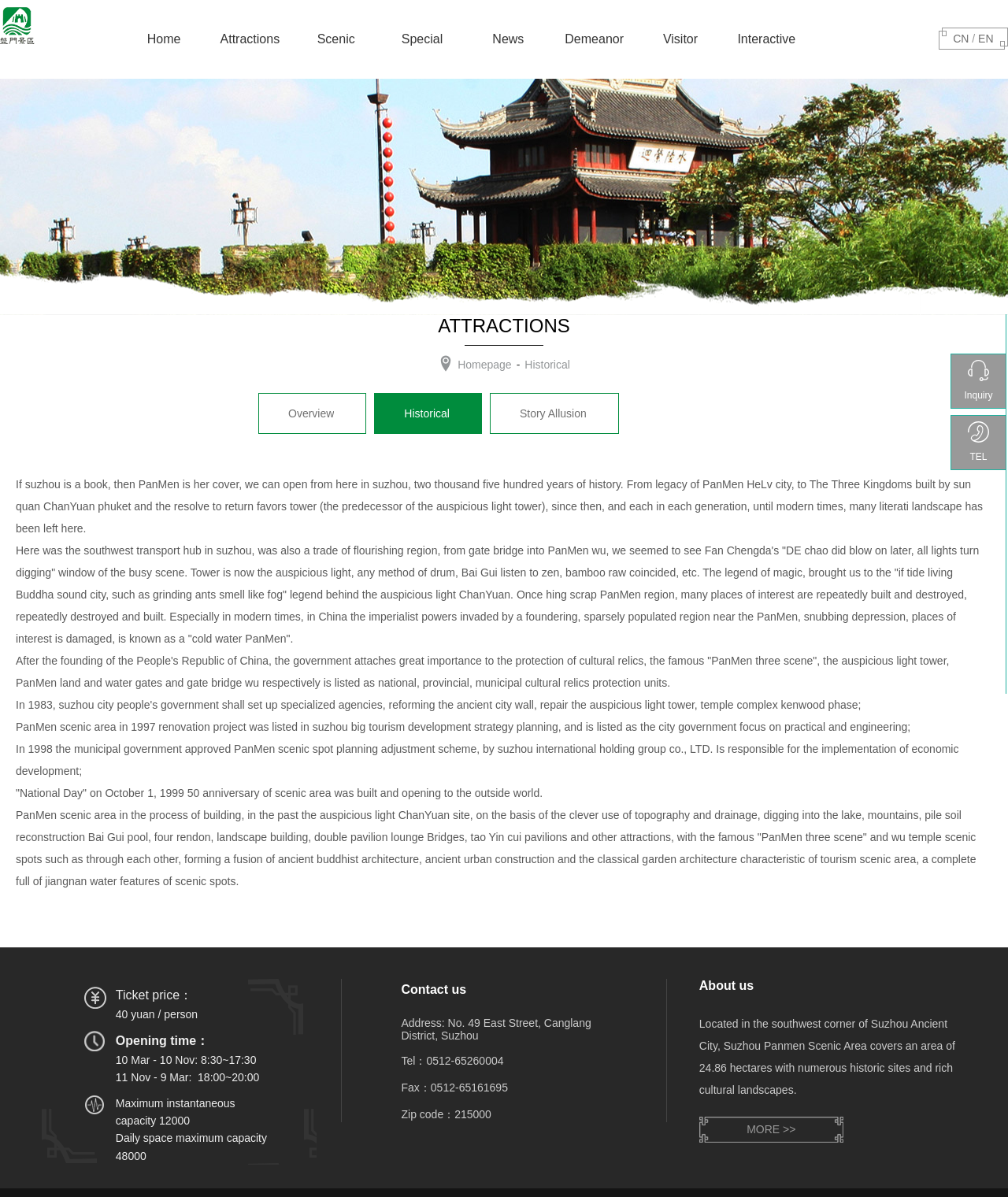Explain the webpage's layout and main content in detail.

This webpage is about the Historical Suzhou PanMen scenic spot, a popular tourist destination in China. At the top of the page, there is a navigation menu with links to different sections, including "Home", "Attractions", "Scenic", "Special", "News", "Demeanor", "Visitor", and "Interactive". Below the navigation menu, there is a language selection option with links to "CN" and "EN".

The main content of the page is divided into several sections. The first section is an introduction to the PanMen scenic area, with a brief overview of its history and significance. This section is accompanied by an image of the scenic area.

The next section is about the attractions in the PanMen scenic area, with links to different attractions such as "Overview", "Historical", and "Story Allusion". Below this section, there is a long passage of text that provides more detailed information about the history and cultural significance of the PanMen scenic area.

The page also includes practical information for visitors, such as ticket prices, opening times, and maximum capacity. There are also images of the scenic area scattered throughout the page.

At the bottom of the page, there is a section with contact information, including an address, phone number, fax number, and zip code. There is also a link to "About us" and a brief description of the PanMen scenic area.

On the right side of the page, there are links to "Inquiry" and "TEL", with accompanying images. There is also a link to "MORE >>" at the bottom of the page, which suggests that there is more content available.